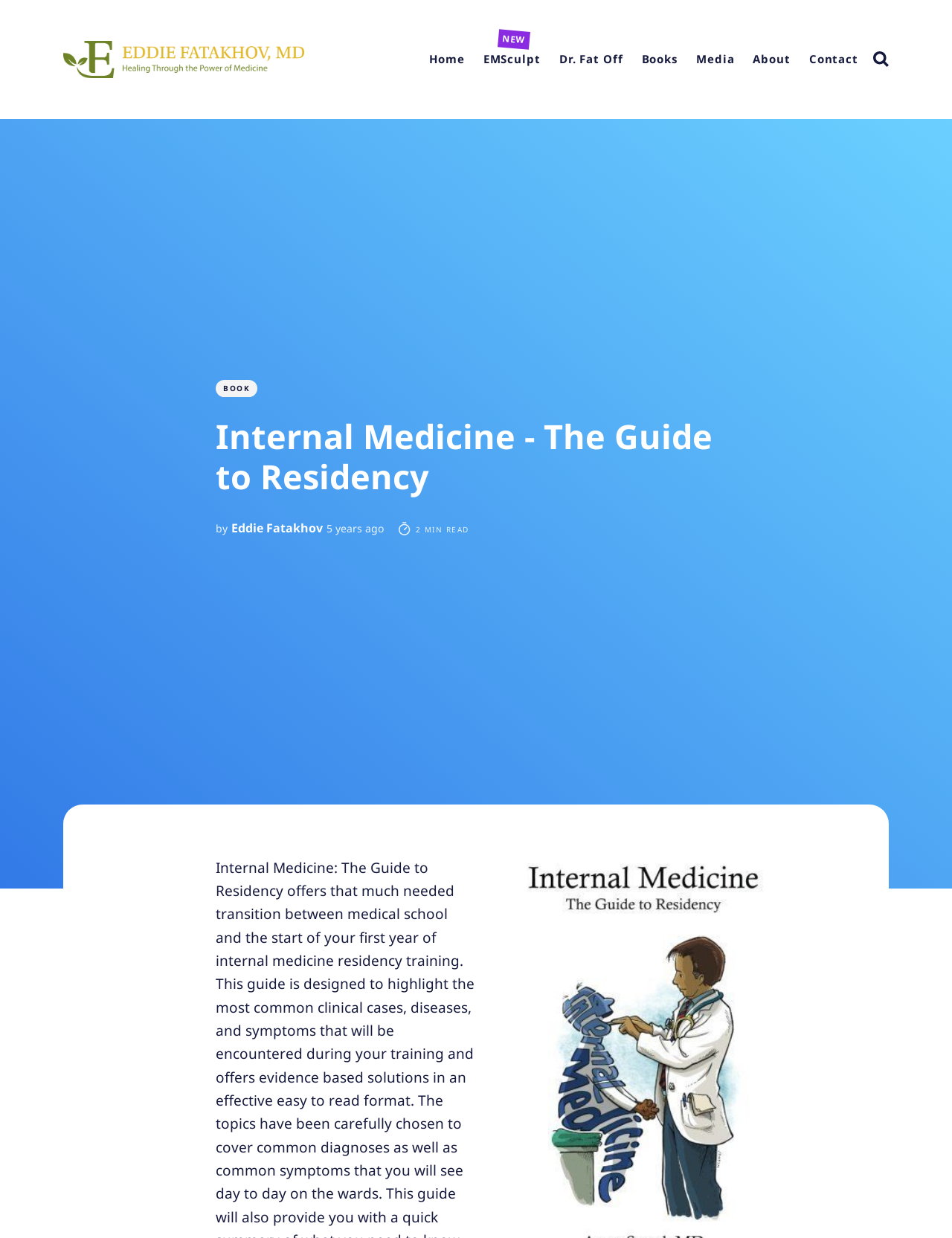Using the details in the image, give a detailed response to the question below:
How many navigation links are present in the top section?

I counted the number of link elements in the top section of the webpage, which includes 'Home', 'EMSculpt', 'Dr. Fat Off', 'Books', 'Media', 'About', and 'Contact', to obtain the answer.